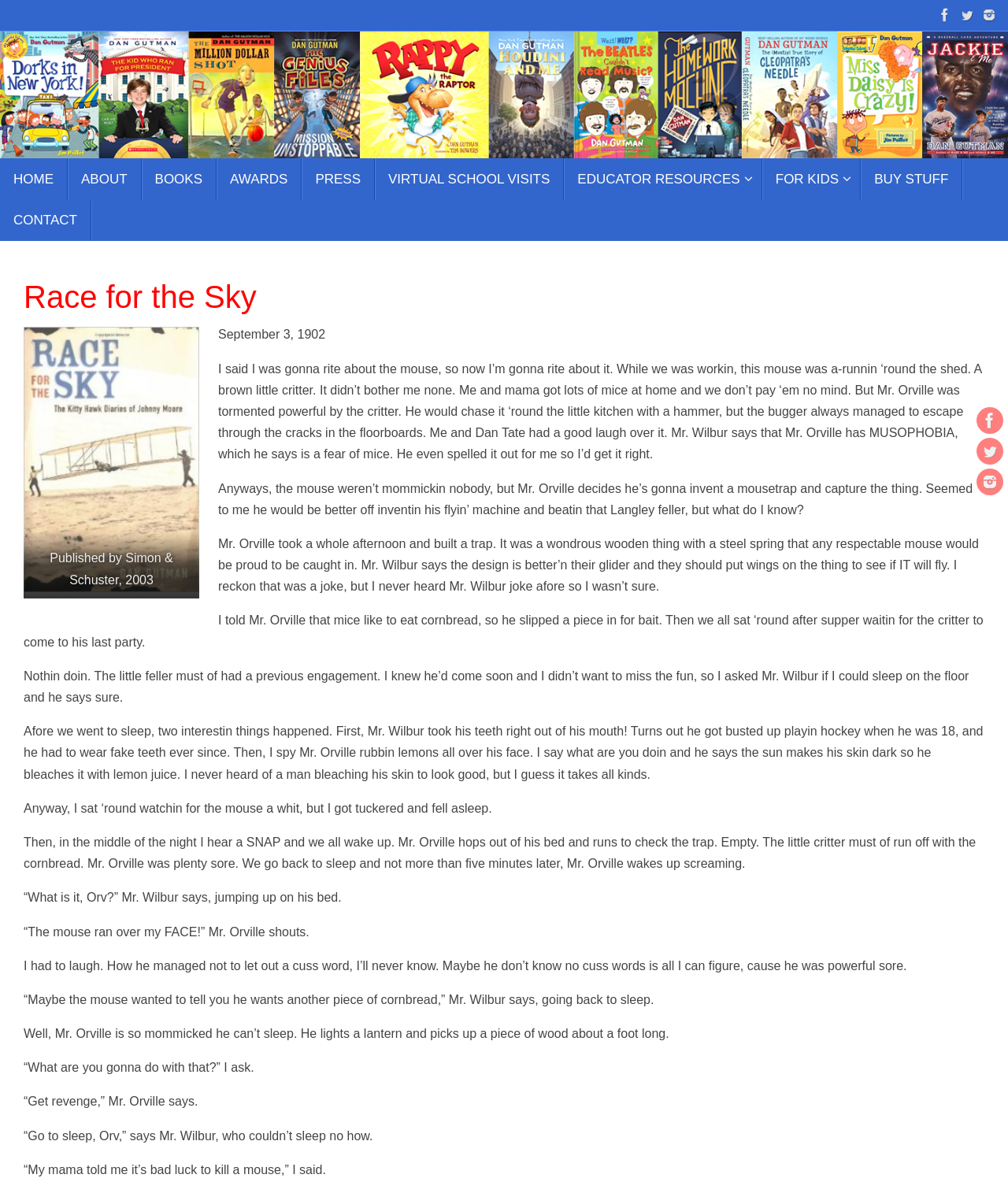Determine the bounding box for the HTML element described here: "title="Dan Gutman Books"". The coordinates should be given as [left, top, right, bottom] with each number being a float between 0 and 1.

[0.969, 0.367, 0.995, 0.389]